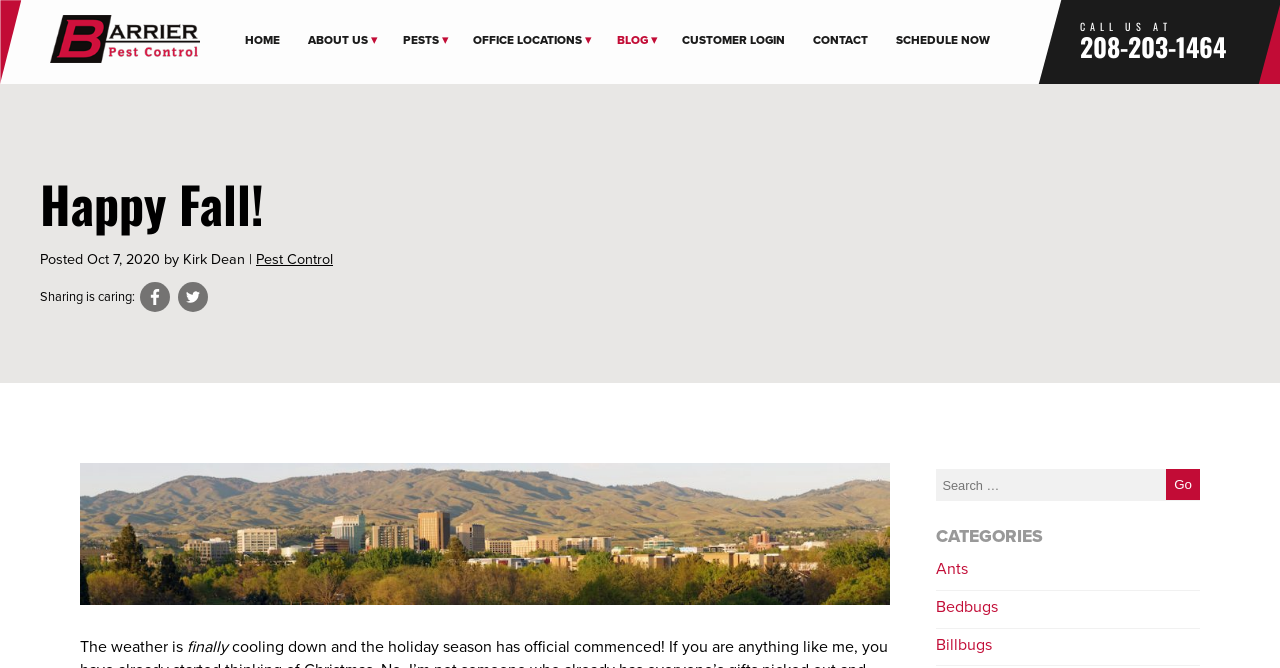Please identify the bounding box coordinates of the region to click in order to complete the given instruction: "Click the SCHEDULE NOW button". The coordinates should be four float numbers between 0 and 1, i.e., [left, top, right, bottom].

[0.697, 0.045, 0.775, 0.074]